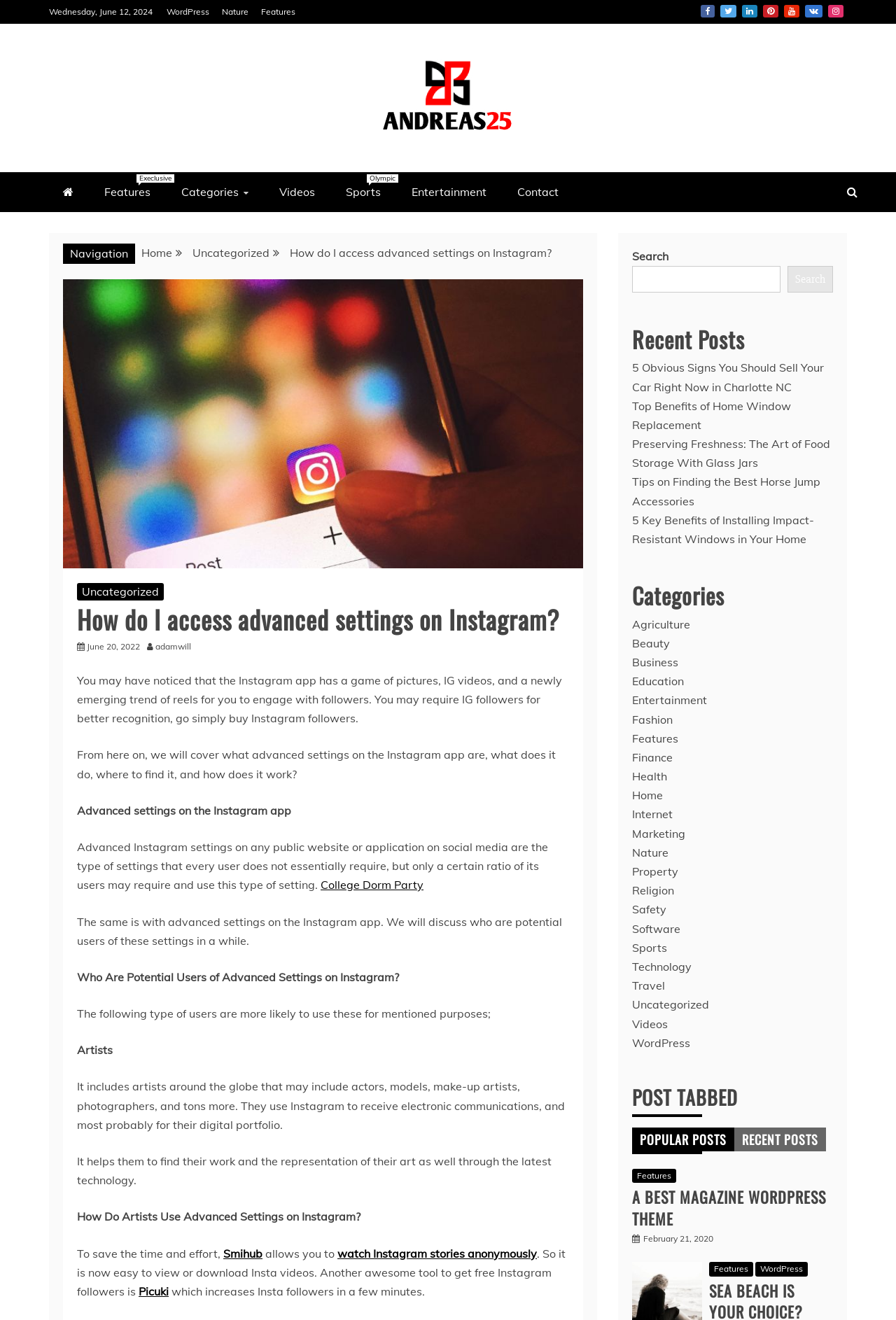Extract the bounding box coordinates for the UI element described by the text: "College Dorm Party". The coordinates should be in the form of [left, top, right, bottom] with values between 0 and 1.

[0.358, 0.665, 0.473, 0.676]